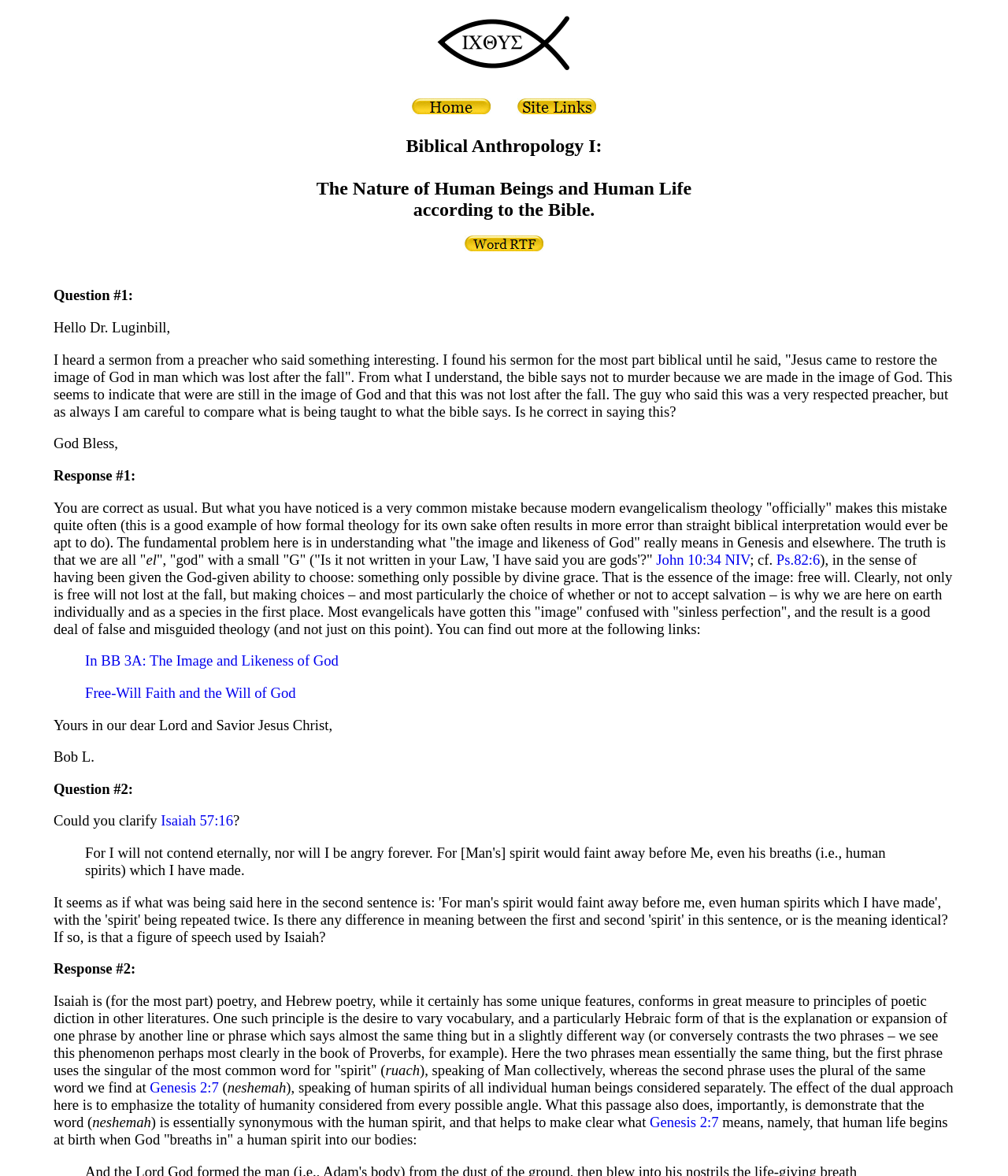Identify the bounding box coordinates for the element that needs to be clicked to fulfill this instruction: "Click the 'Home' link". Provide the coordinates in the format of four float numbers between 0 and 1: [left, top, right, bottom].

[0.408, 0.09, 0.486, 0.098]